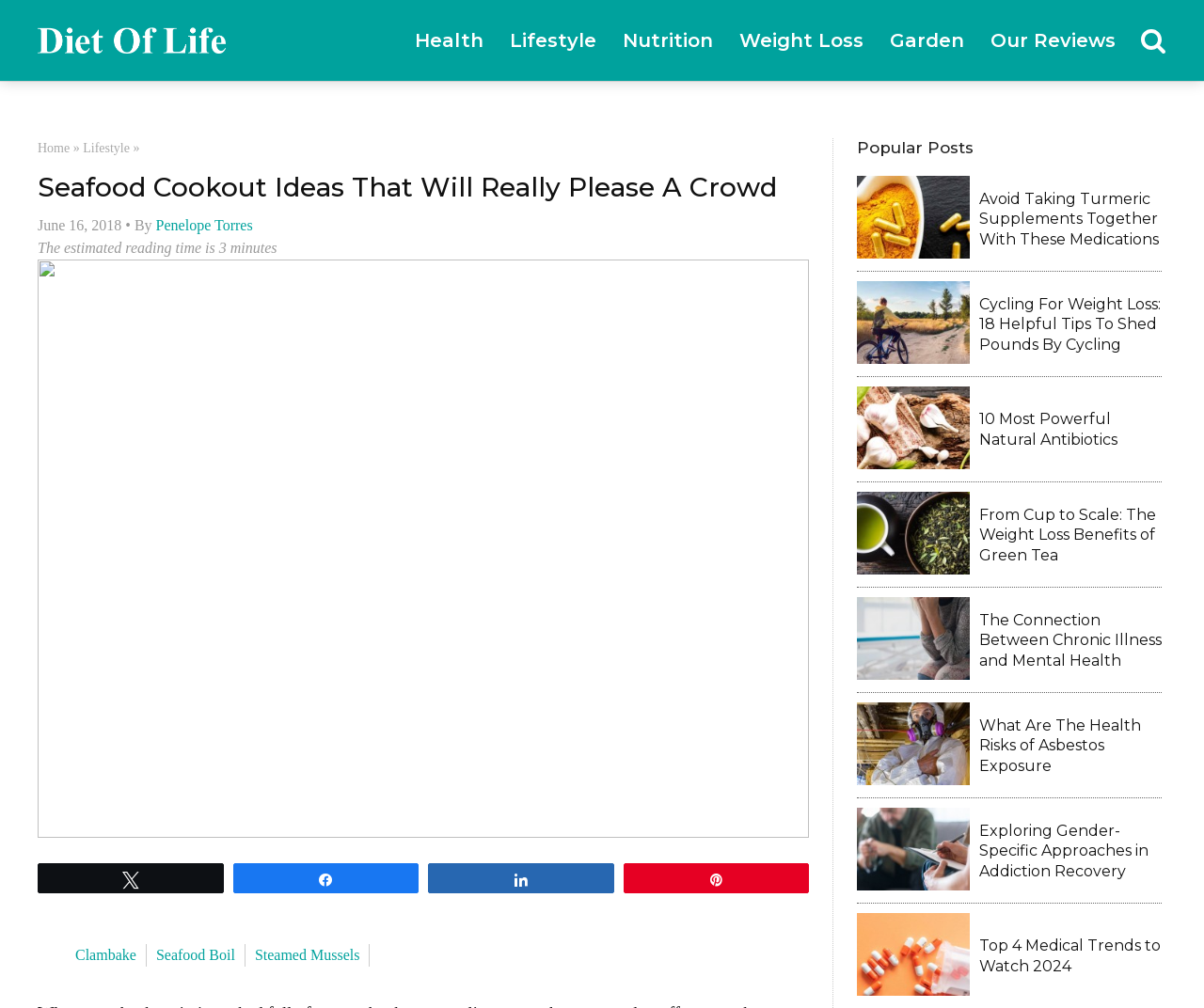What is the category of the article 'Turmeric Supplements'?
Look at the image and respond with a single word or a short phrase.

Health